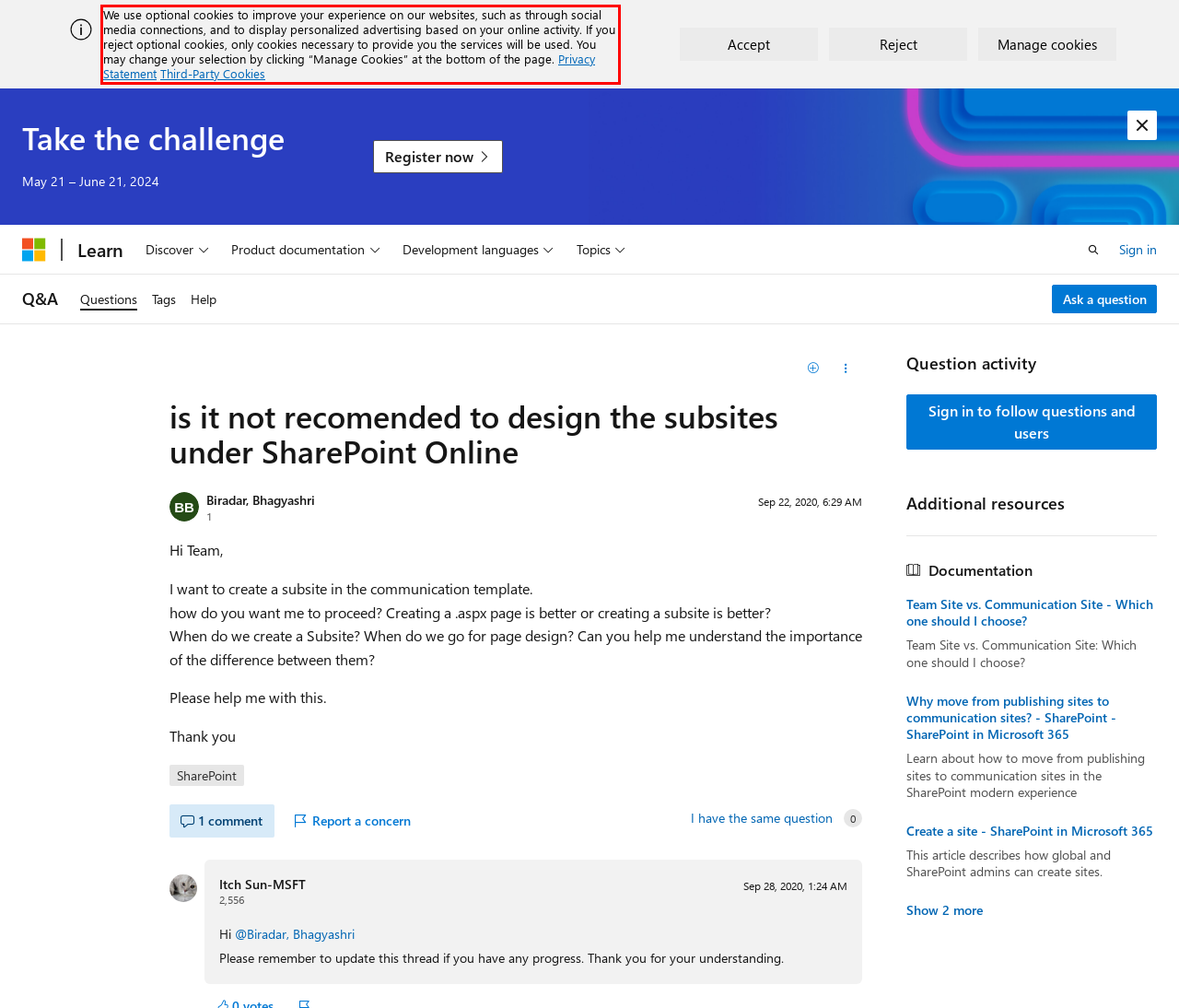Using the provided webpage screenshot, recognize the text content in the area marked by the red bounding box.

We use optional cookies to improve your experience on our websites, such as through social media connections, and to display personalized advertising based on your online activity. If you reject optional cookies, only cookies necessary to provide you the services will be used. You may change your selection by clicking “Manage Cookies” at the bottom of the page. Privacy Statement Third-Party Cookies